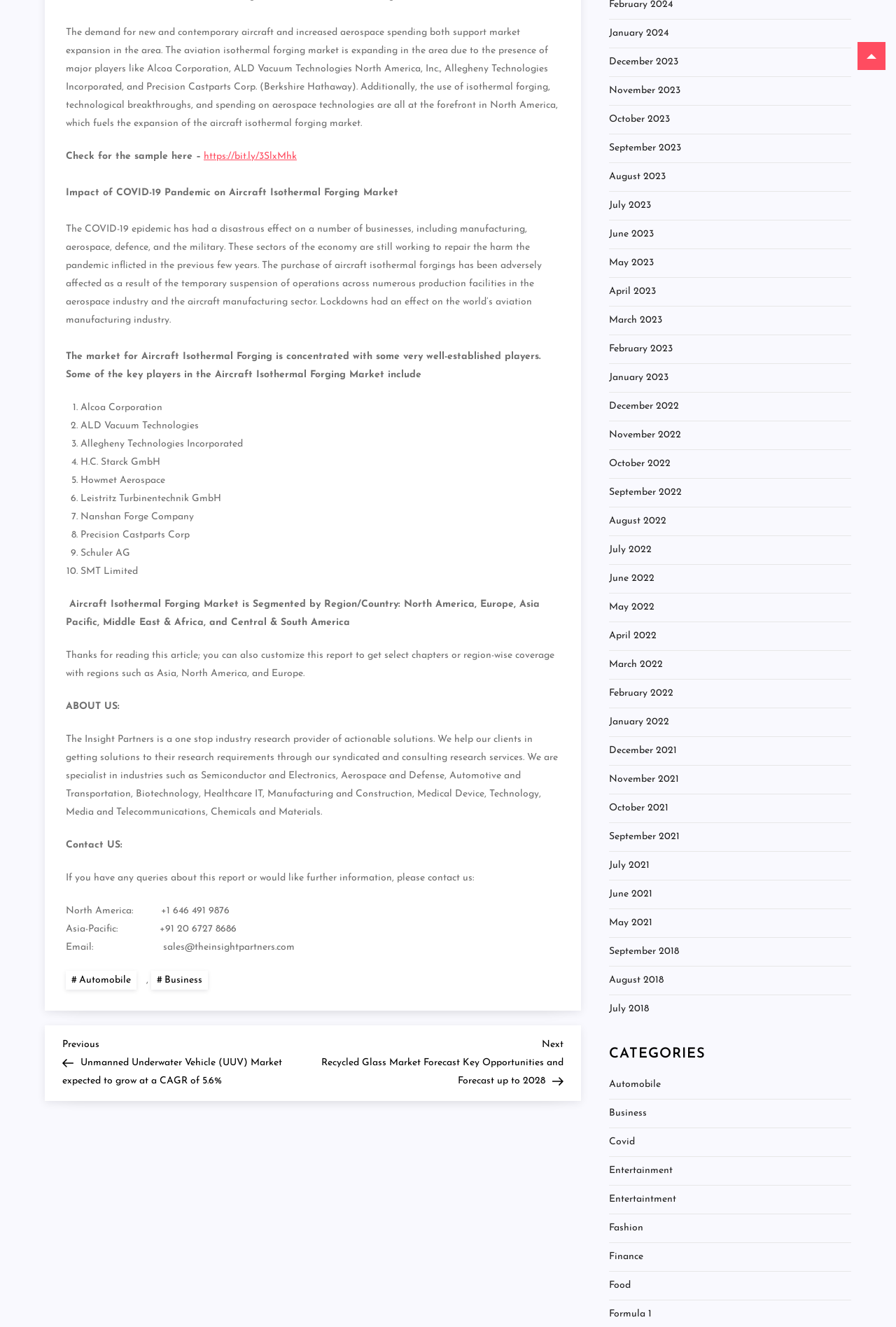Identify the coordinates of the bounding box for the element that must be clicked to accomplish the instruction: "Contact the Insight Partners through email".

[0.182, 0.71, 0.329, 0.718]